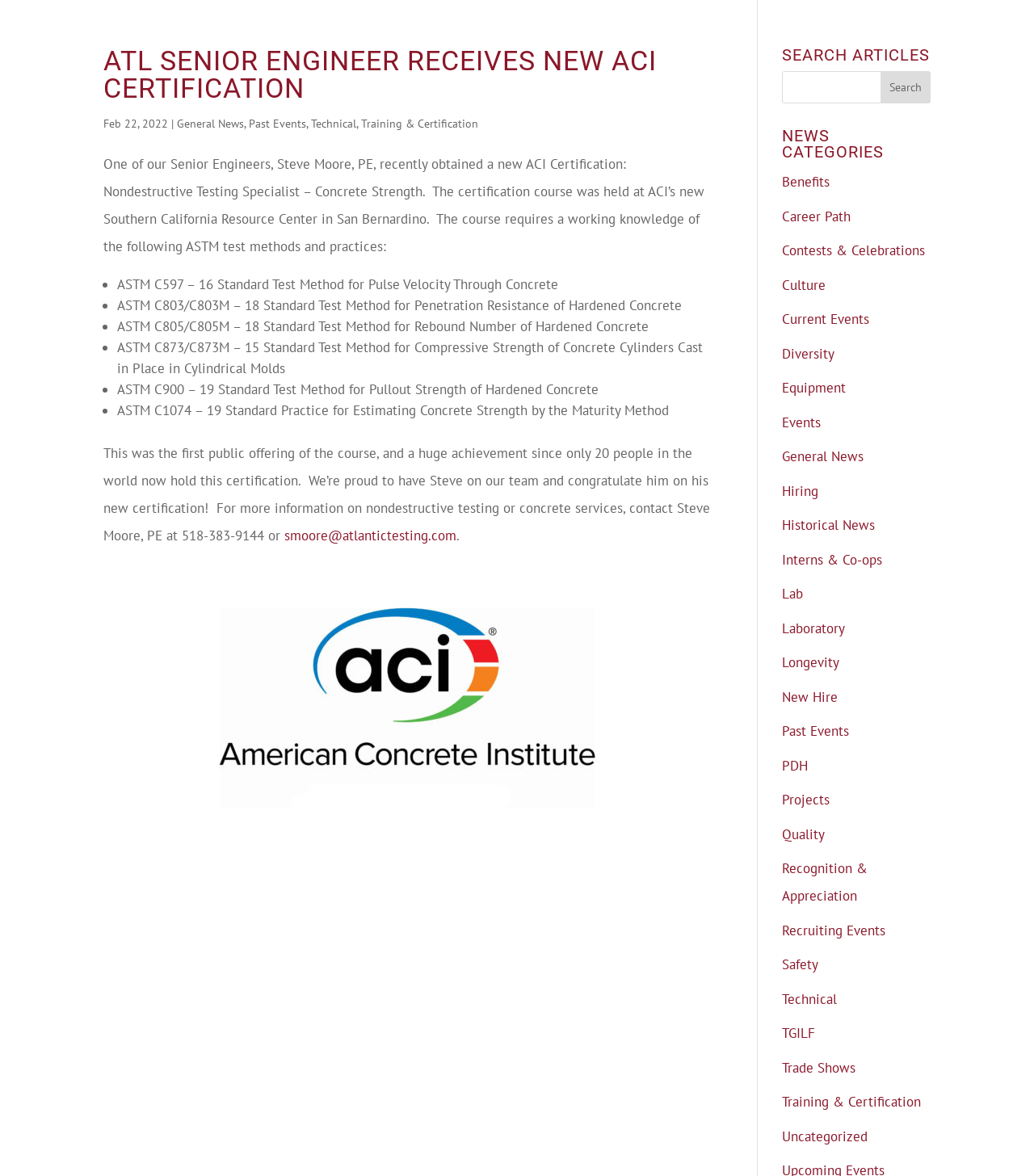Please identify the bounding box coordinates of the element's region that needs to be clicked to fulfill the following instruction: "Search articles". The bounding box coordinates should consist of four float numbers between 0 and 1, i.e., [left, top, right, bottom].

[0.756, 0.06, 0.9, 0.088]